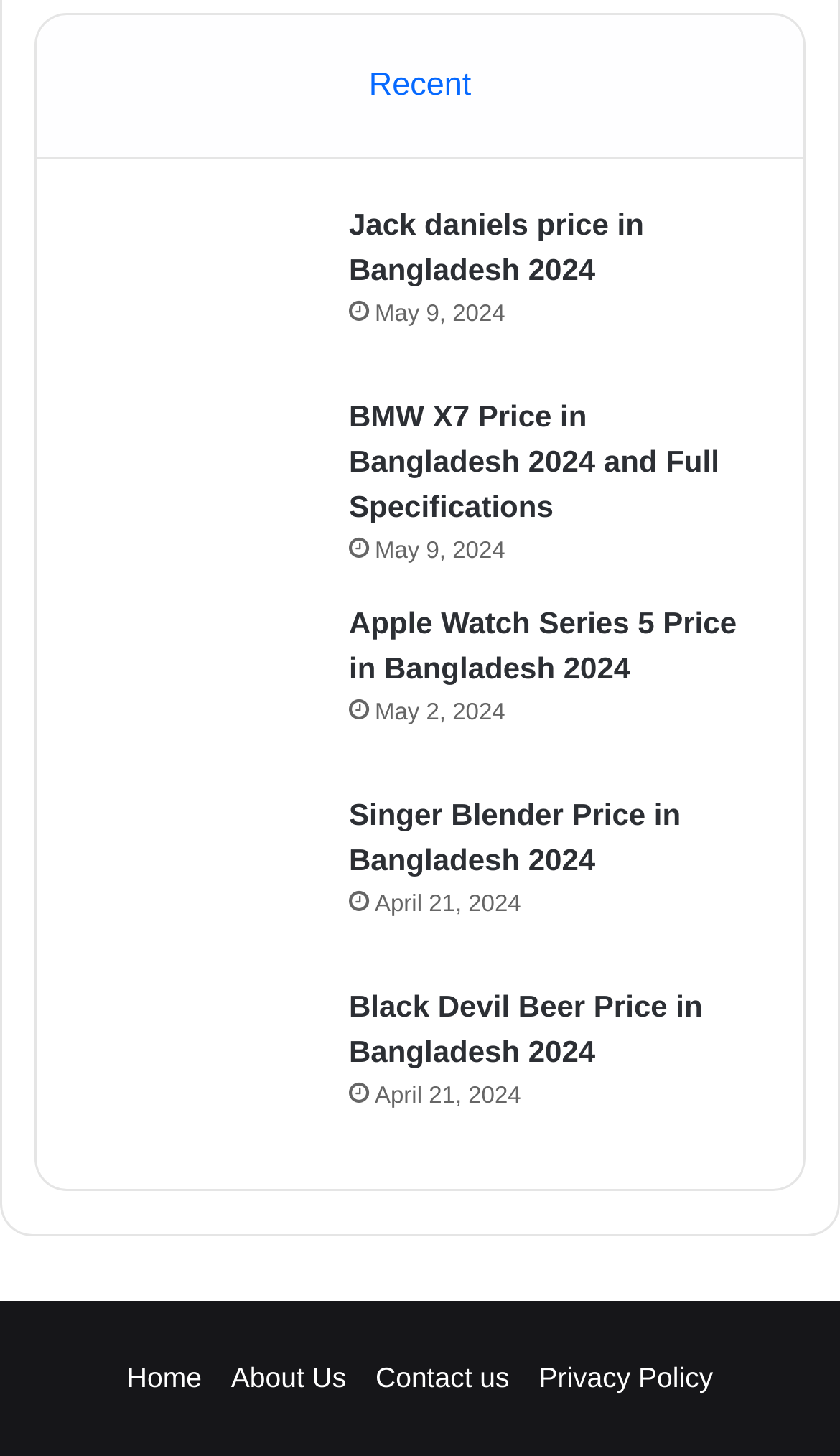Please identify the bounding box coordinates of the area I need to click to accomplish the following instruction: "Contact us through the 'Contact us' link".

[0.447, 0.934, 0.606, 0.956]